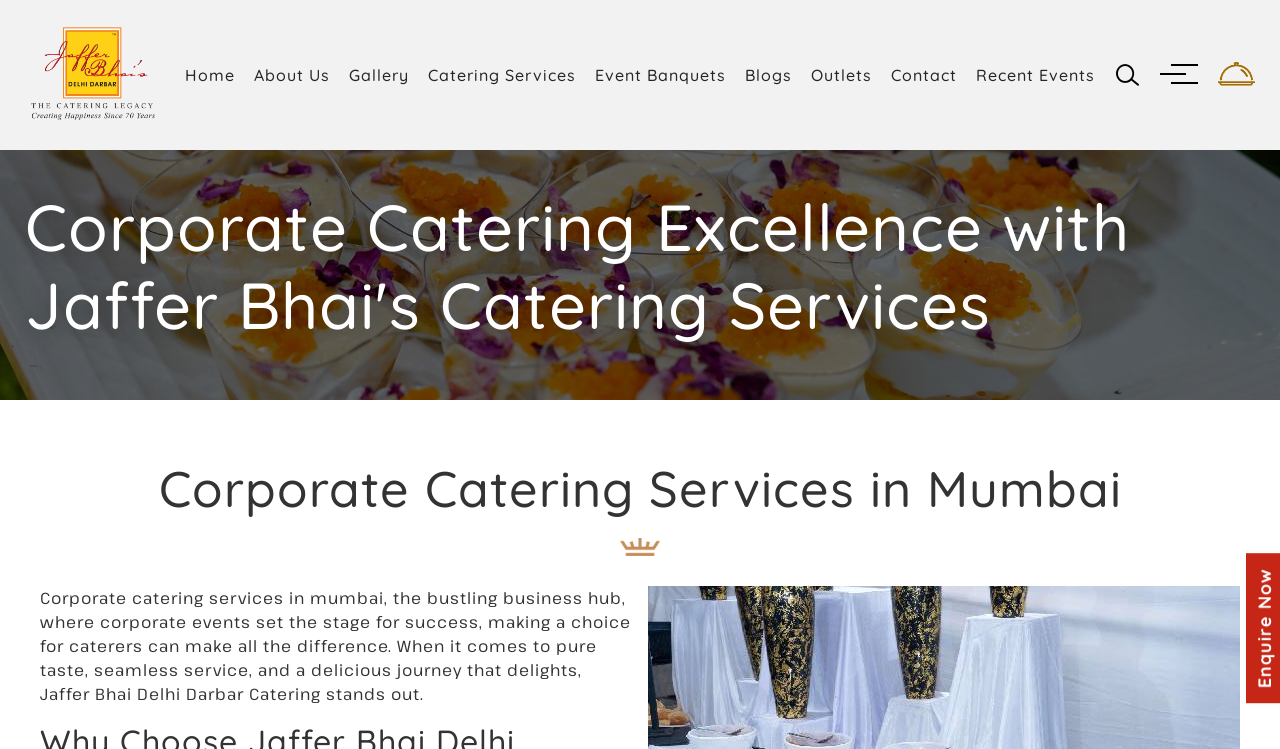What is the focus of the catering service?
Look at the image and respond to the question as thoroughly as possible.

The focus of the catering service can be inferred from the text 'Corporate catering services in mumbai, the bustling business hub, where corporate events set the stage for success...' which suggests that the catering service is focused on corporate events.